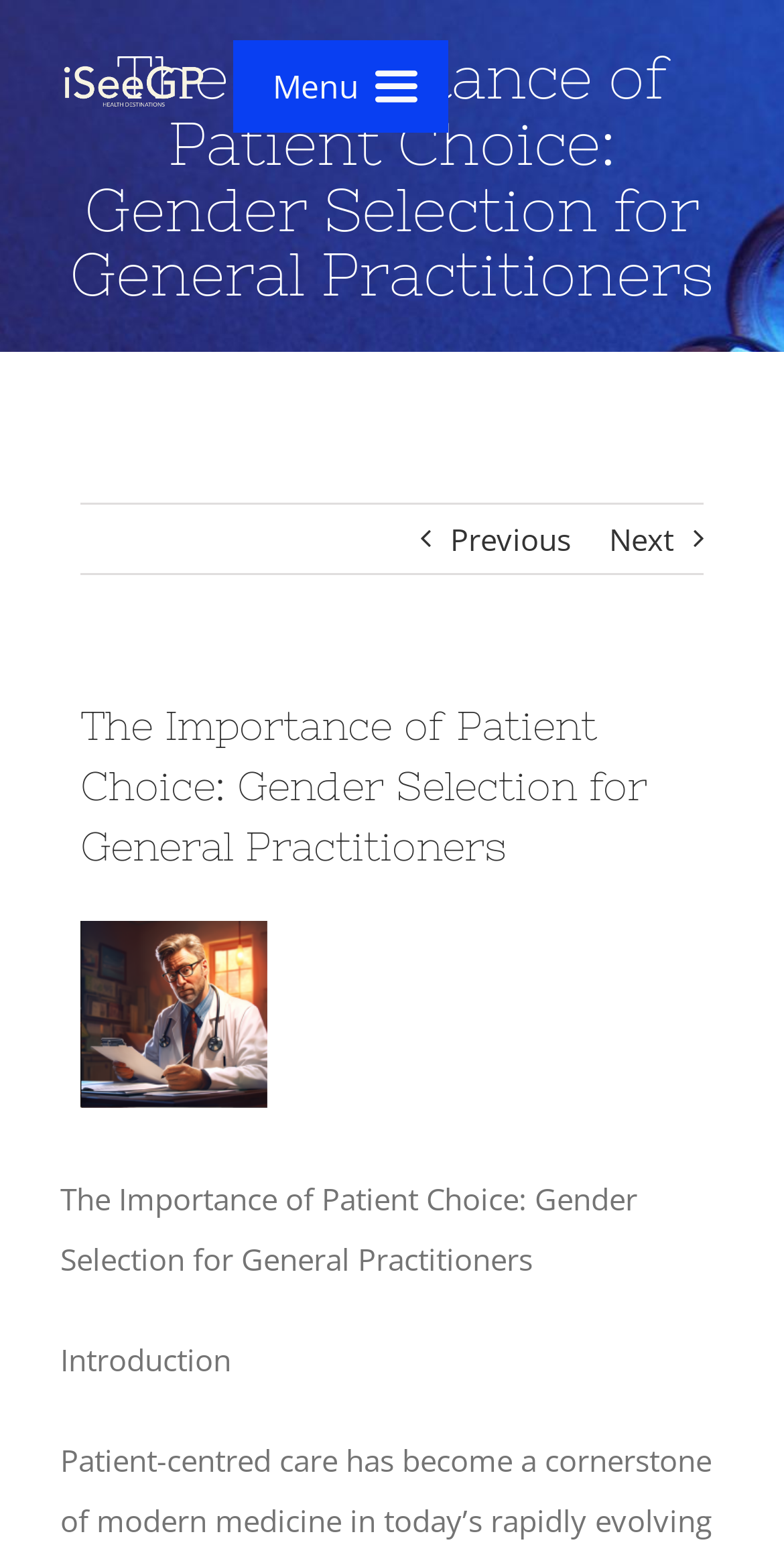Identify and provide the bounding box for the element described by: "Health explained".

[0.297, 0.169, 0.556, 0.253]